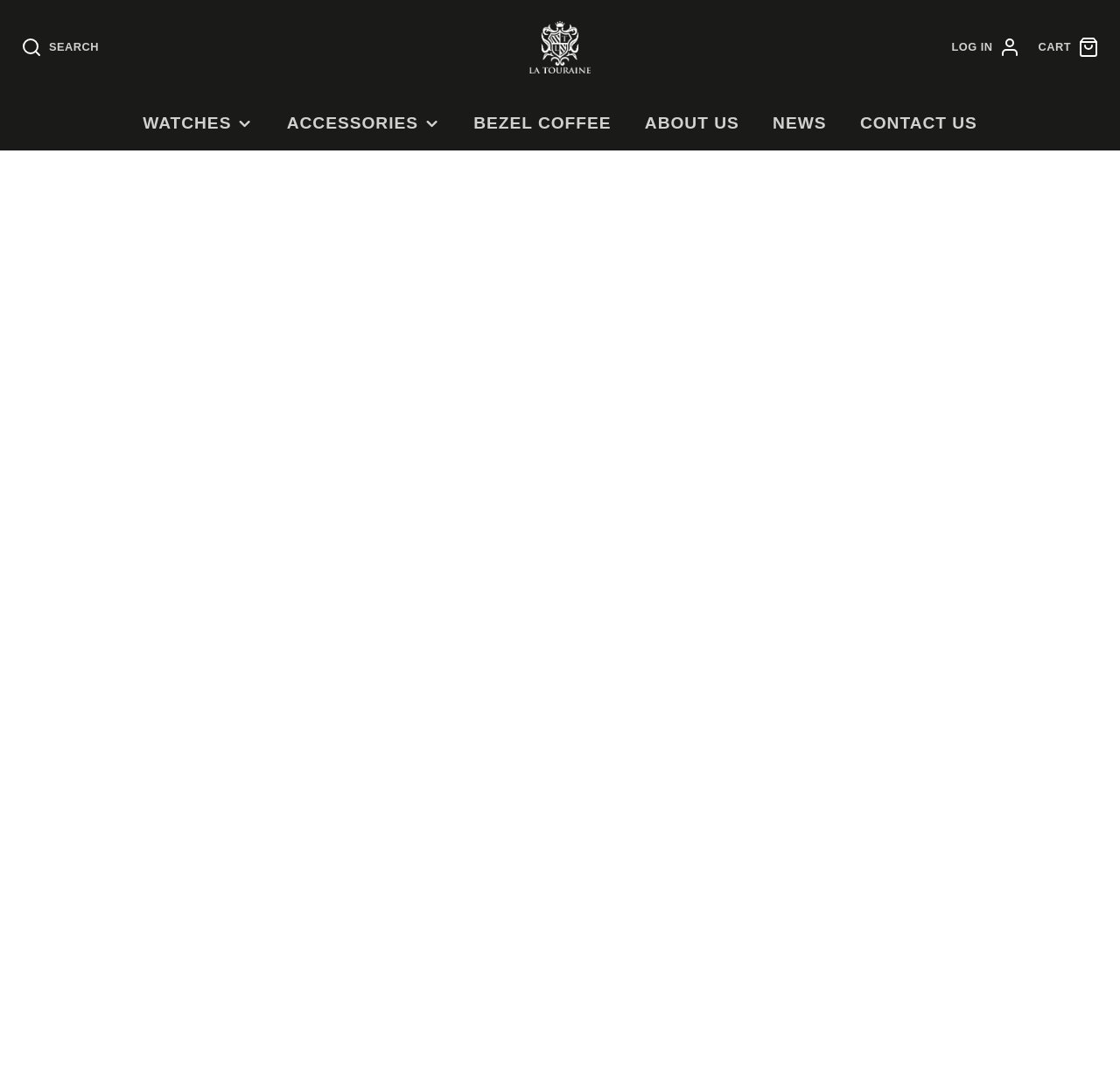Find the bounding box coordinates for the element that must be clicked to complete the instruction: "Buy this leather strap". The coordinates should be four float numbers between 0 and 1, indicated as [left, top, right, bottom].

[0.5, 0.316, 0.852, 0.361]